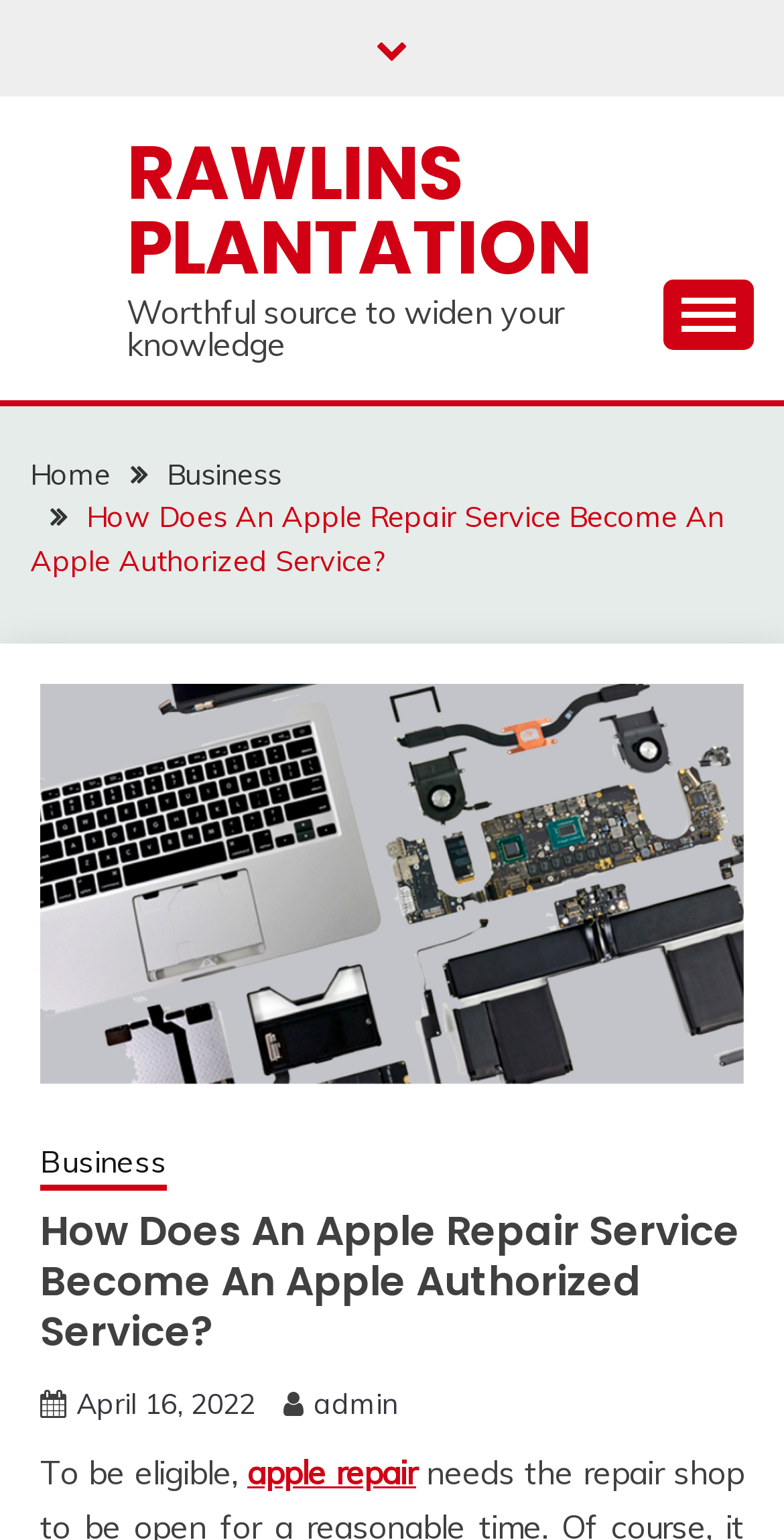Given the element description "Rawlins Plantation" in the screenshot, predict the bounding box coordinates of that UI element.

[0.162, 0.078, 0.754, 0.194]